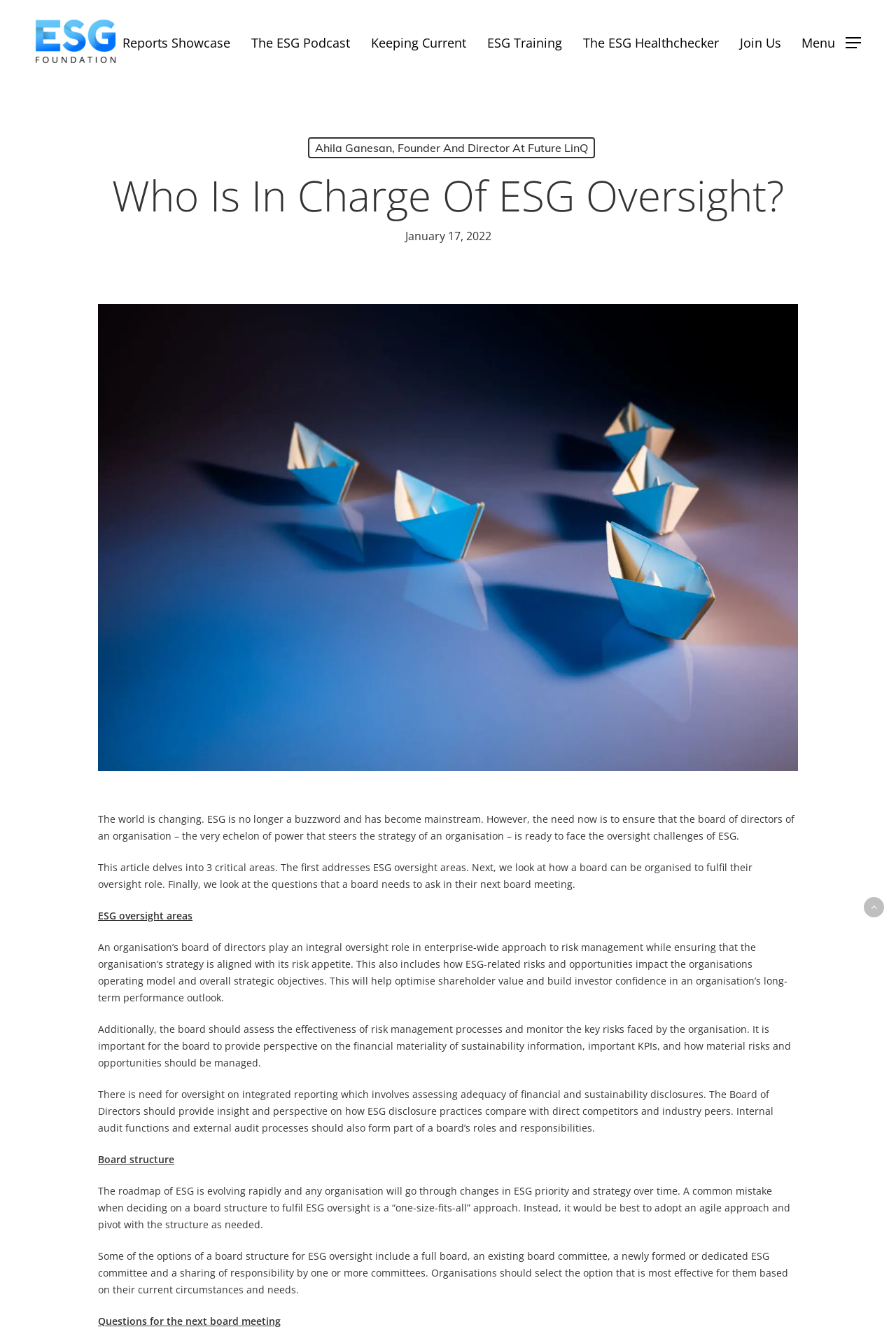Find the main header of the webpage and produce its text content.

Who Is In Charge Of ESG Oversight?